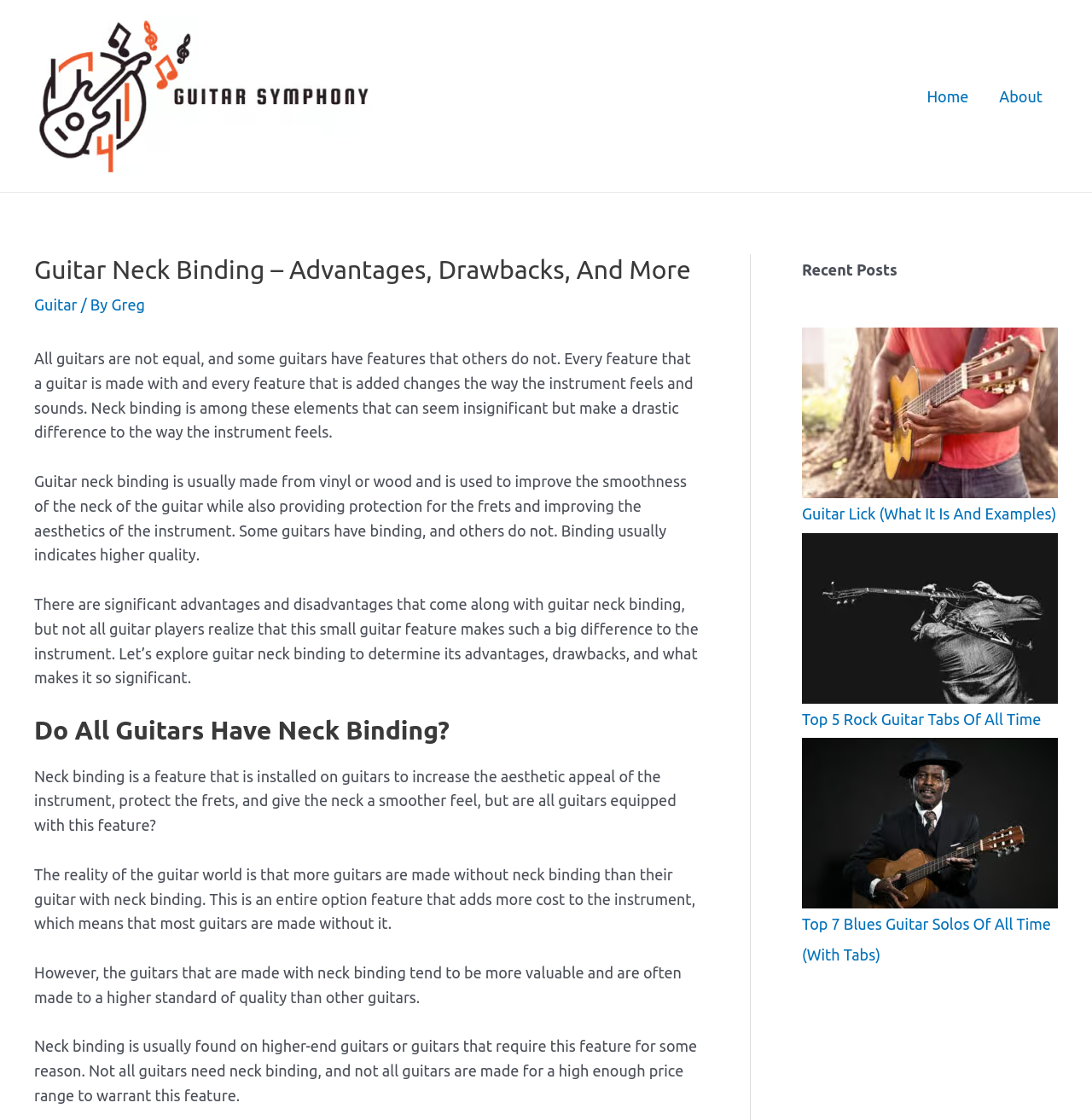What is the author's name of the article?
Based on the visual content, answer with a single word or a brief phrase.

Greg